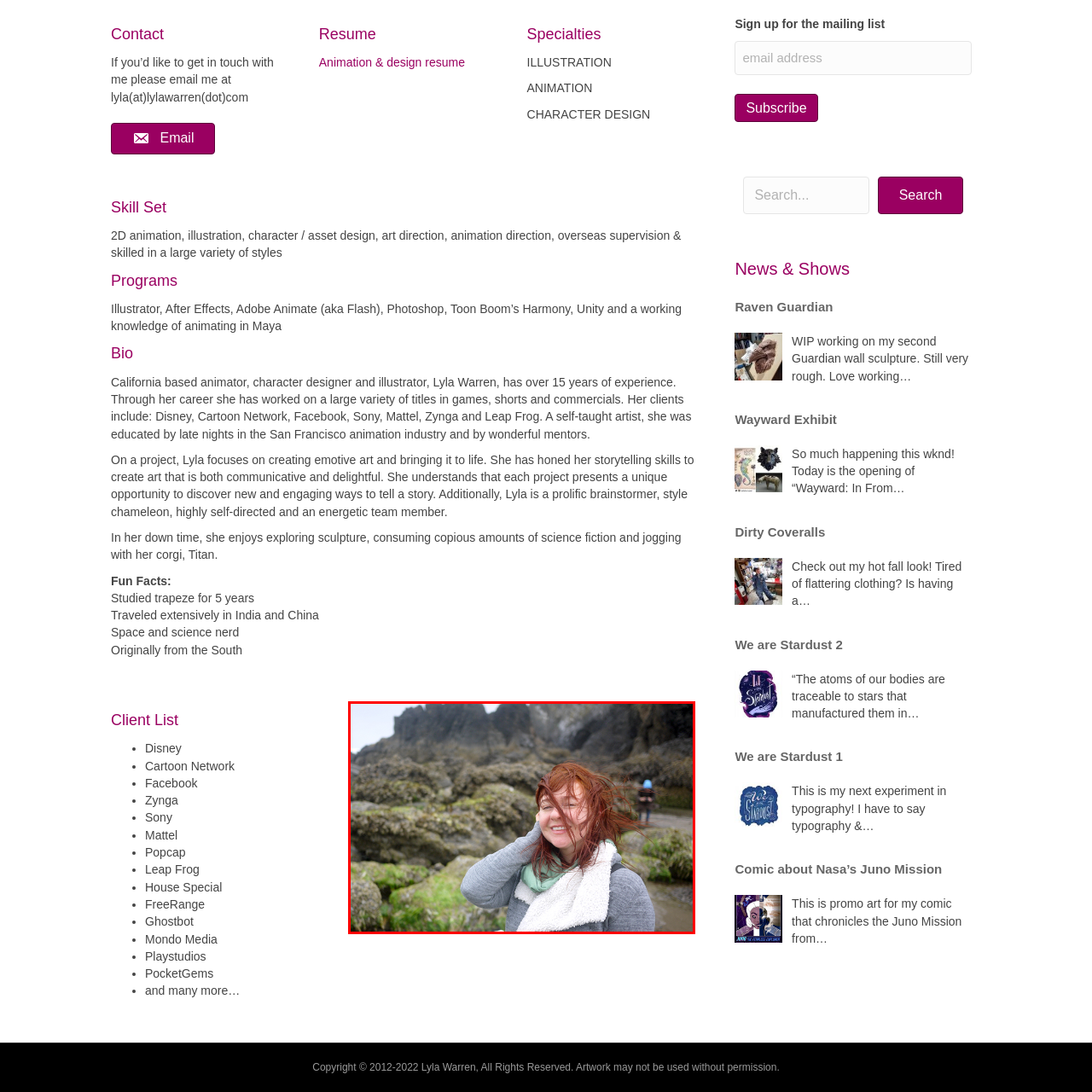Observe the image encased in the red box and deliver an in-depth response to the subsequent question by interpreting the details within the image:
What is the dominant theme of the image?

The caption emphasizes the connection between the woman and the natural setting, mentioning 'rocky formations', 'lush greenery', and the 'spirit of exploration and appreciation for nature', which suggests that the image is primarily about the woman's interaction with the outdoors.